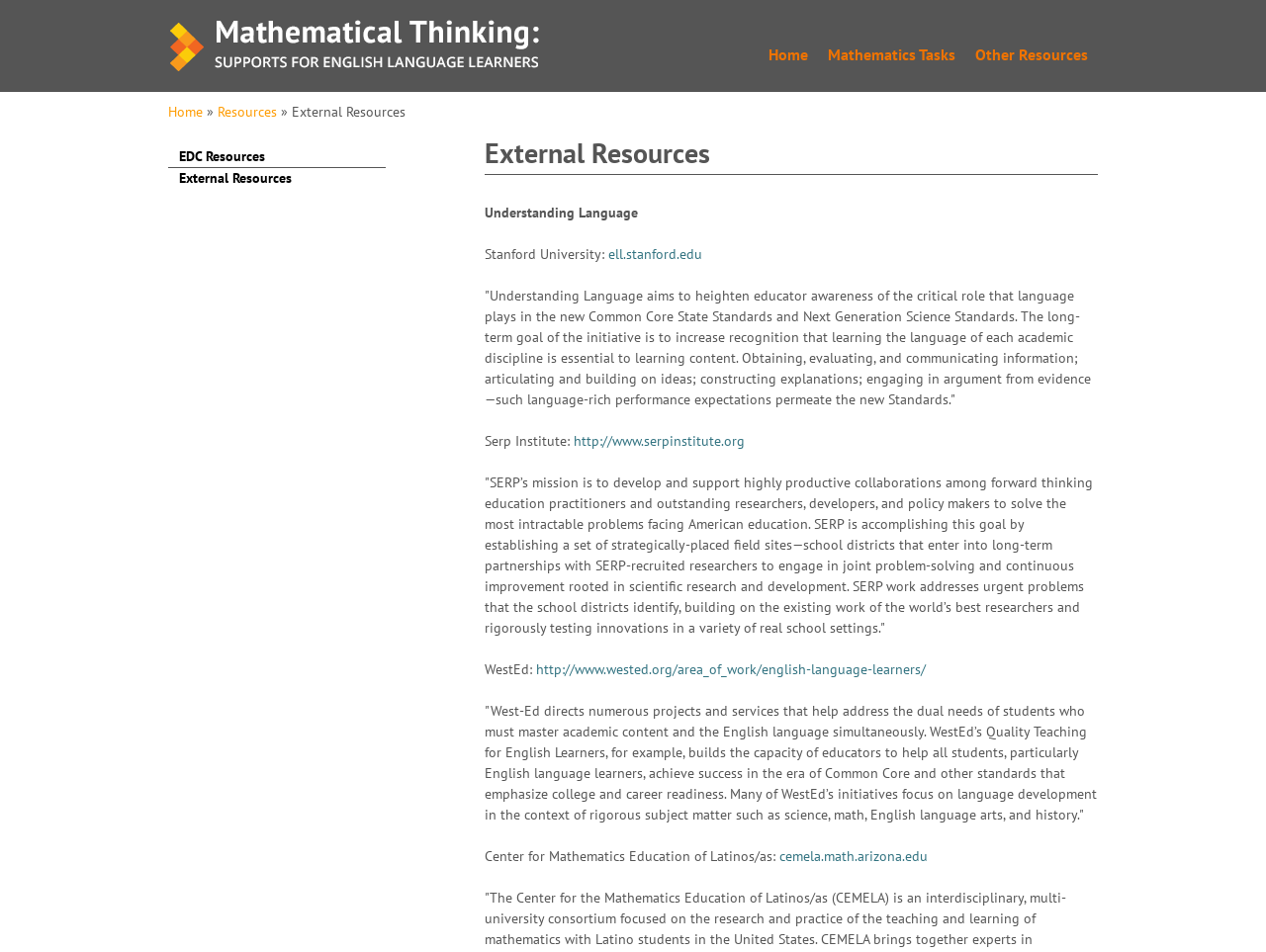Determine the bounding box coordinates for the area that should be clicked to carry out the following instruction: "Explore the 'Center for Mathematics Education of Latinos/as' website".

[0.616, 0.89, 0.733, 0.909]